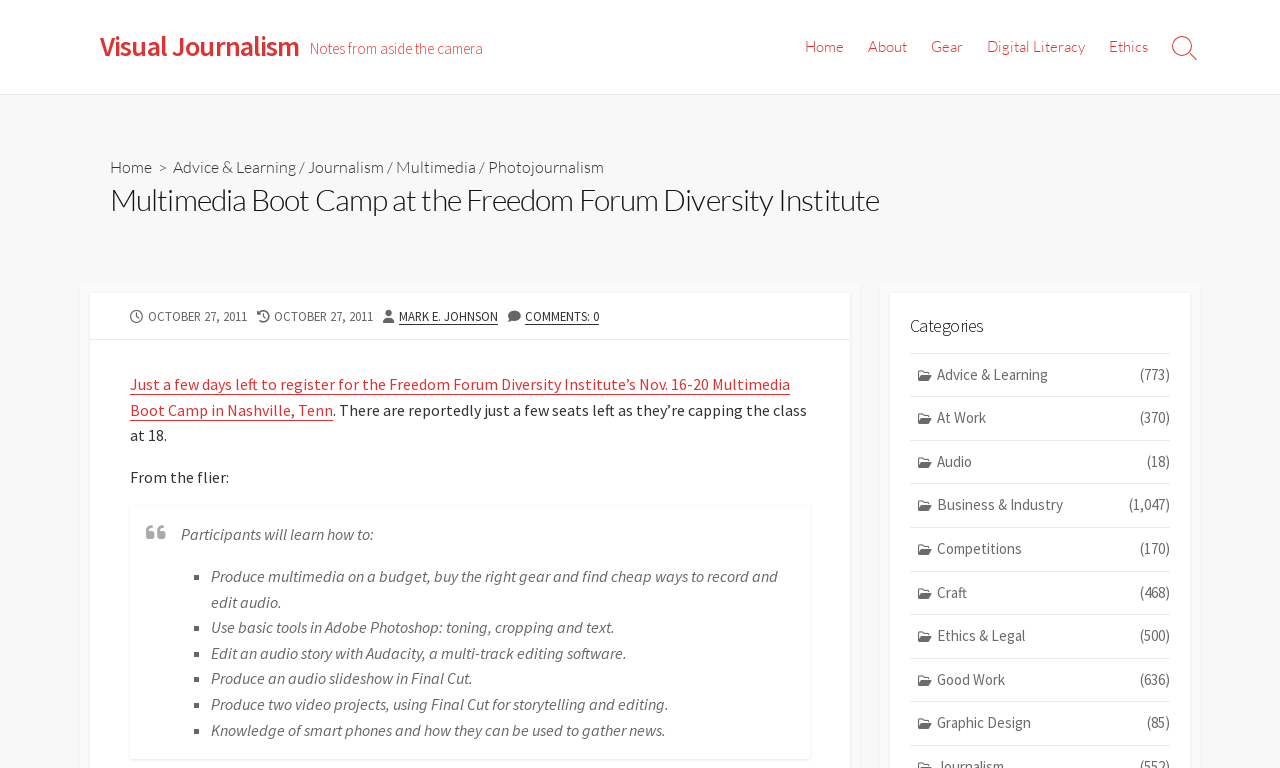Locate the bounding box of the UI element described by: "Business & Industry (1,047)" in the given webpage screenshot.

[0.711, 0.631, 0.914, 0.687]